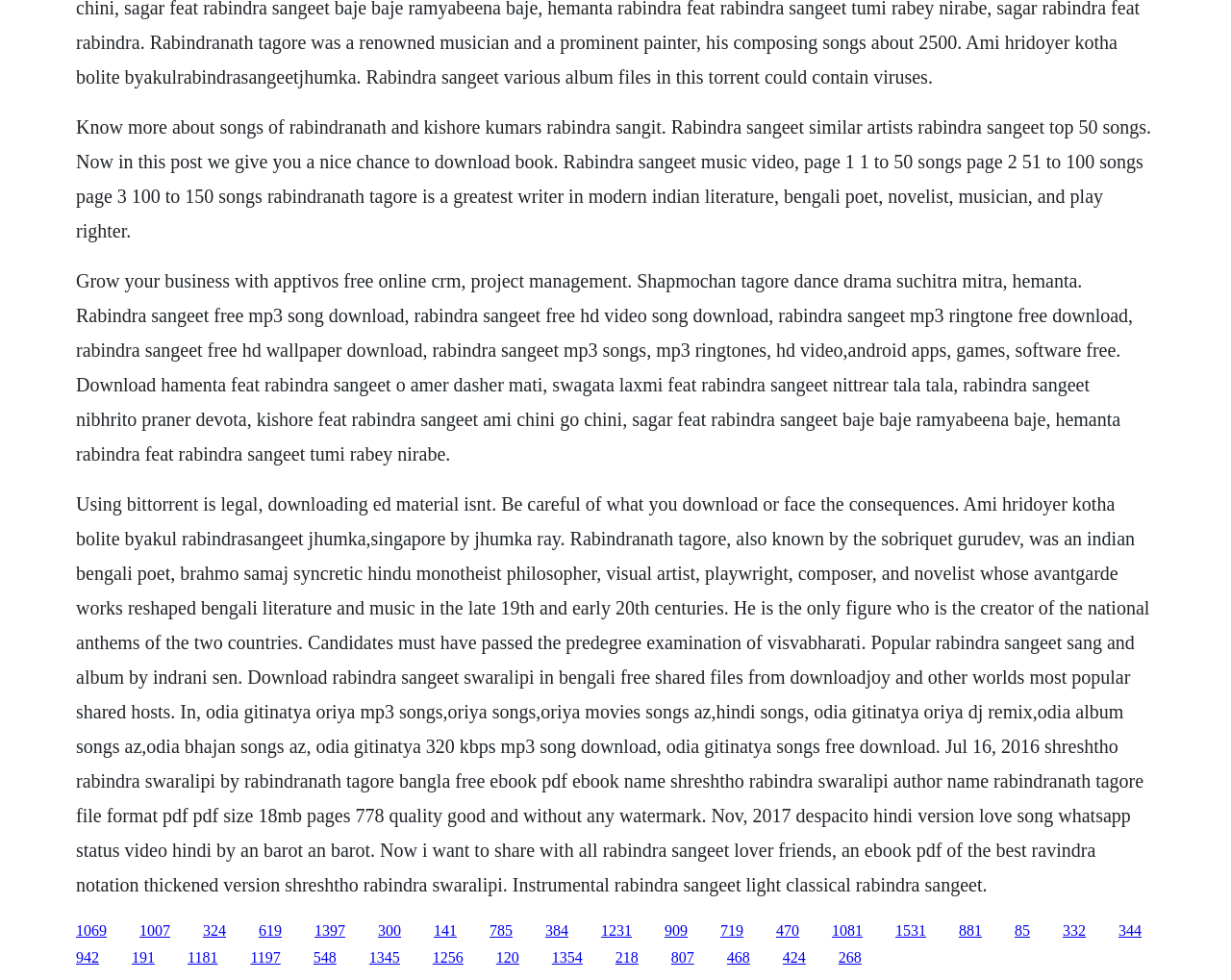Use a single word or phrase to respond to the question:
What is the name of the famous Bengali poet mentioned?

Rabindranath Tagore